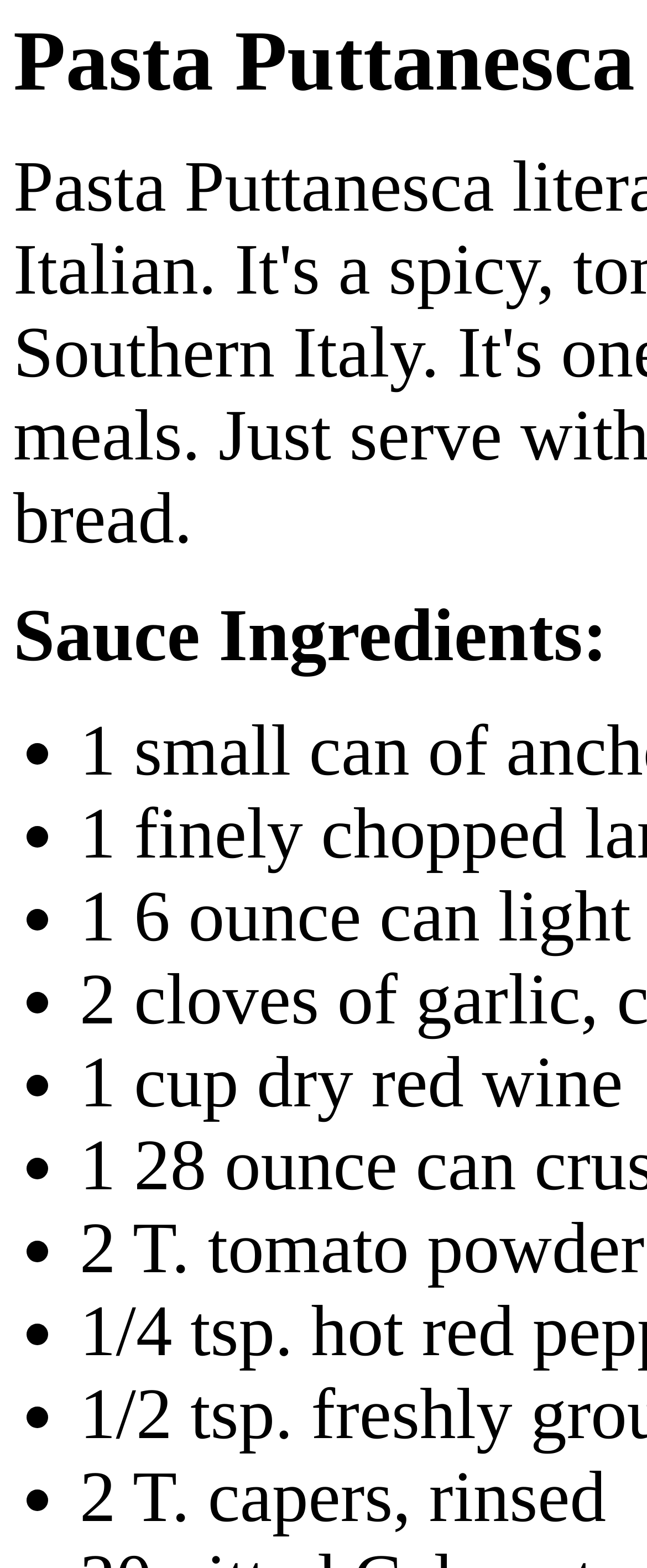Use one word or a short phrase to answer the question provided: 
Are there any ingredients with a quantity of 2?

Yes